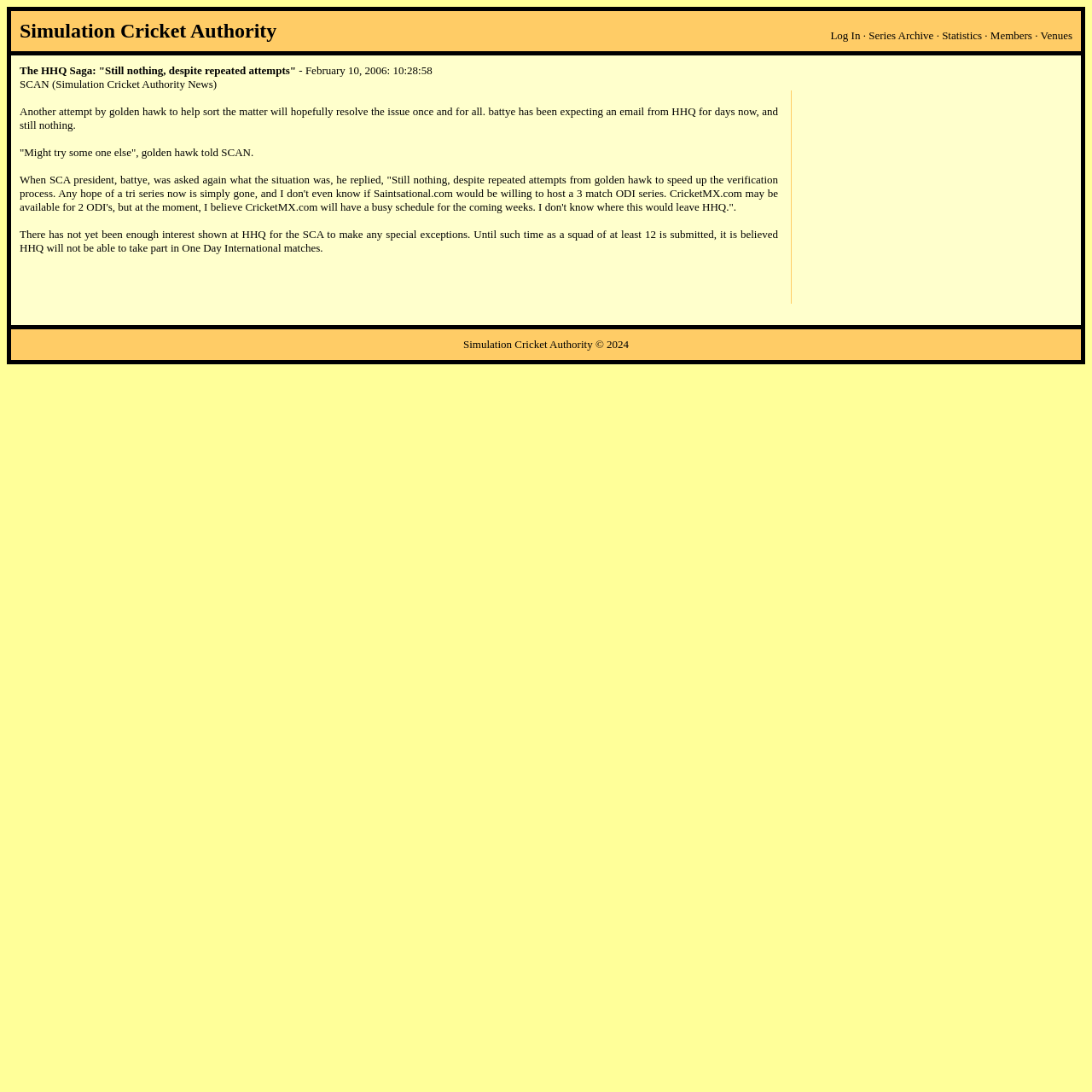Give a comprehensive overview of the webpage, including key elements.

The webpage is about the Simulation Cricket Authority, specifically focusing on "The HHQ Saga" news article. At the top, there is a navigation menu with links to "Log In", "Series Archive", "Statistics", "Members", and "Venues". Below the navigation menu, the main content area displays the news article, which is a lengthy text describing the situation with HHQ and the efforts of golden hawk to resolve the issue. The article is dated February 10, 2006, and includes quotes from battye, the SCA president. At the bottom of the page, there is a footer with the copyright information "Simulation Cricket Authority © 2024".